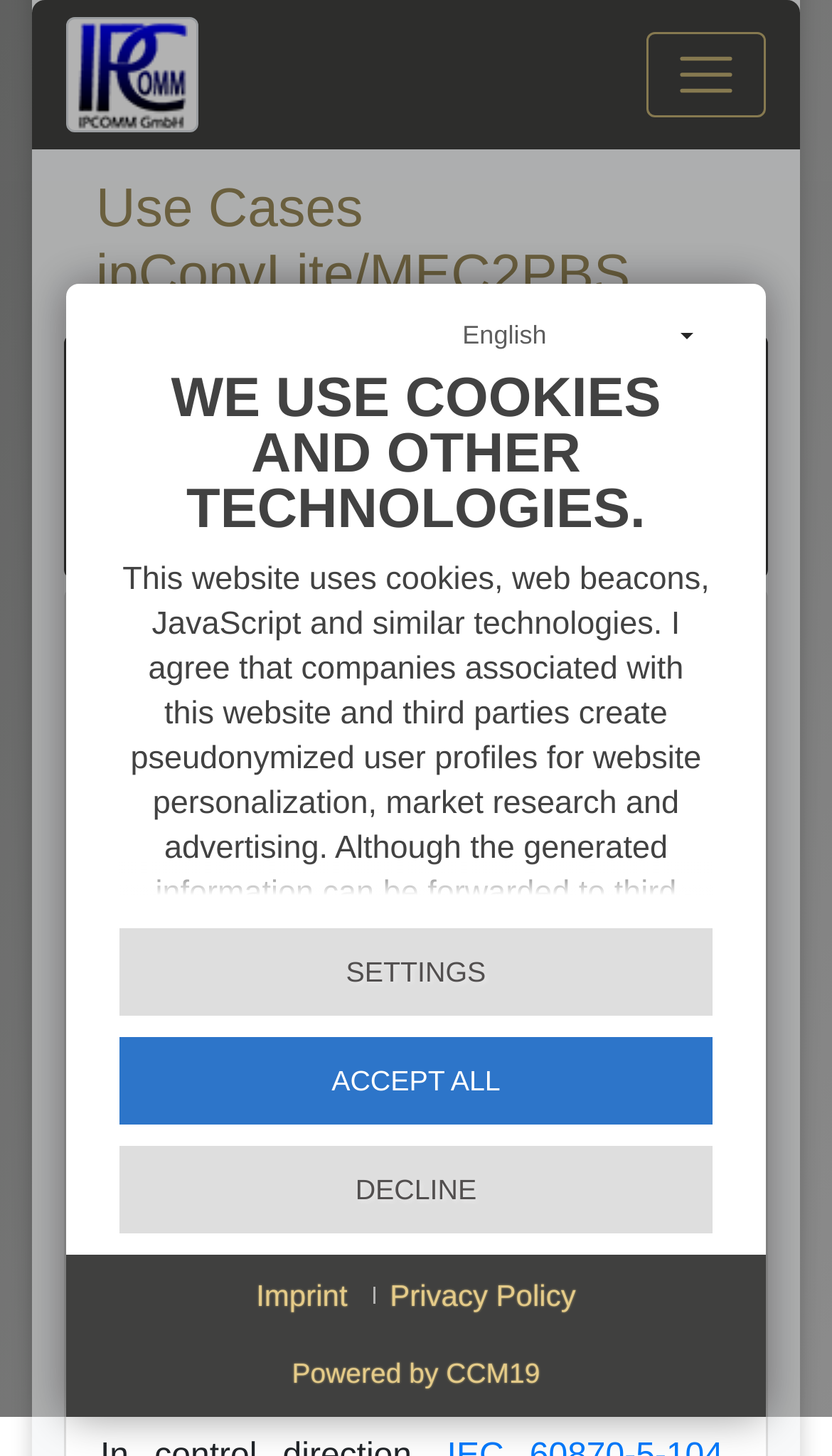Identify the headline of the webpage and generate its text content.

Use Cases ipConvLite/MEC2PBS